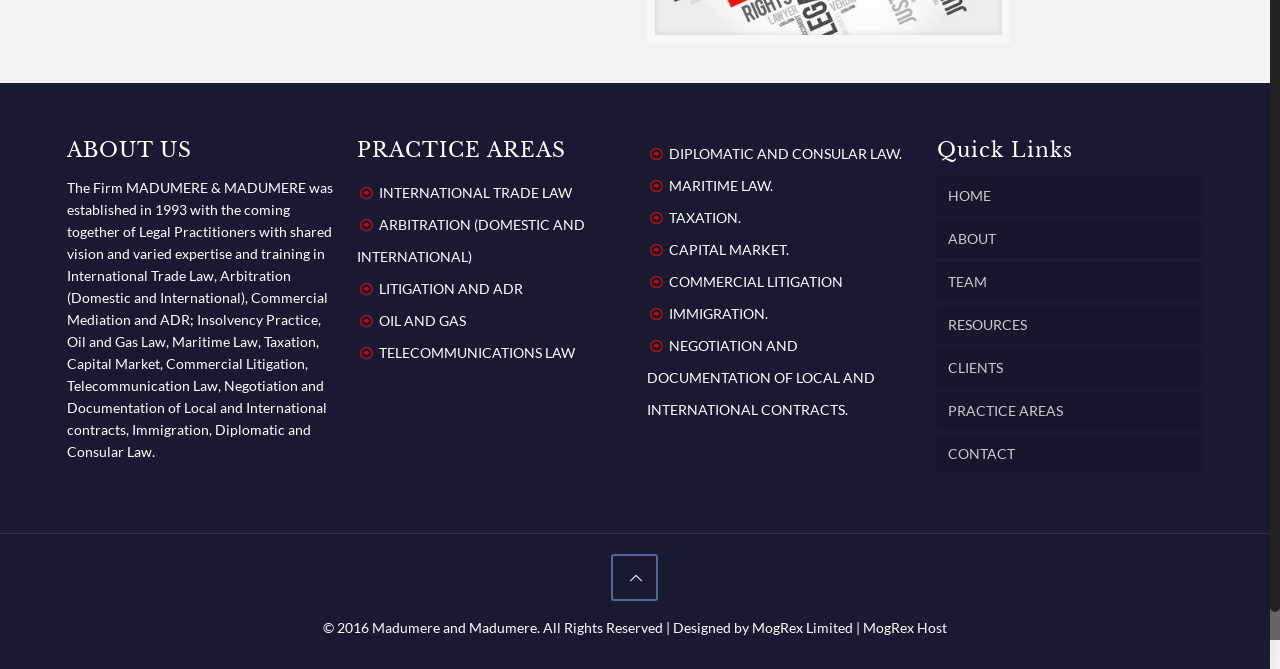For the following element description, predict the bounding box coordinates in the format (top-left x, top-left y, bottom-right x, bottom-right y). All values should be floating point numbers between 0 and 1. Description: DIPLOMATIC AND CONSULAR LAW.

[0.523, 0.217, 0.705, 0.242]